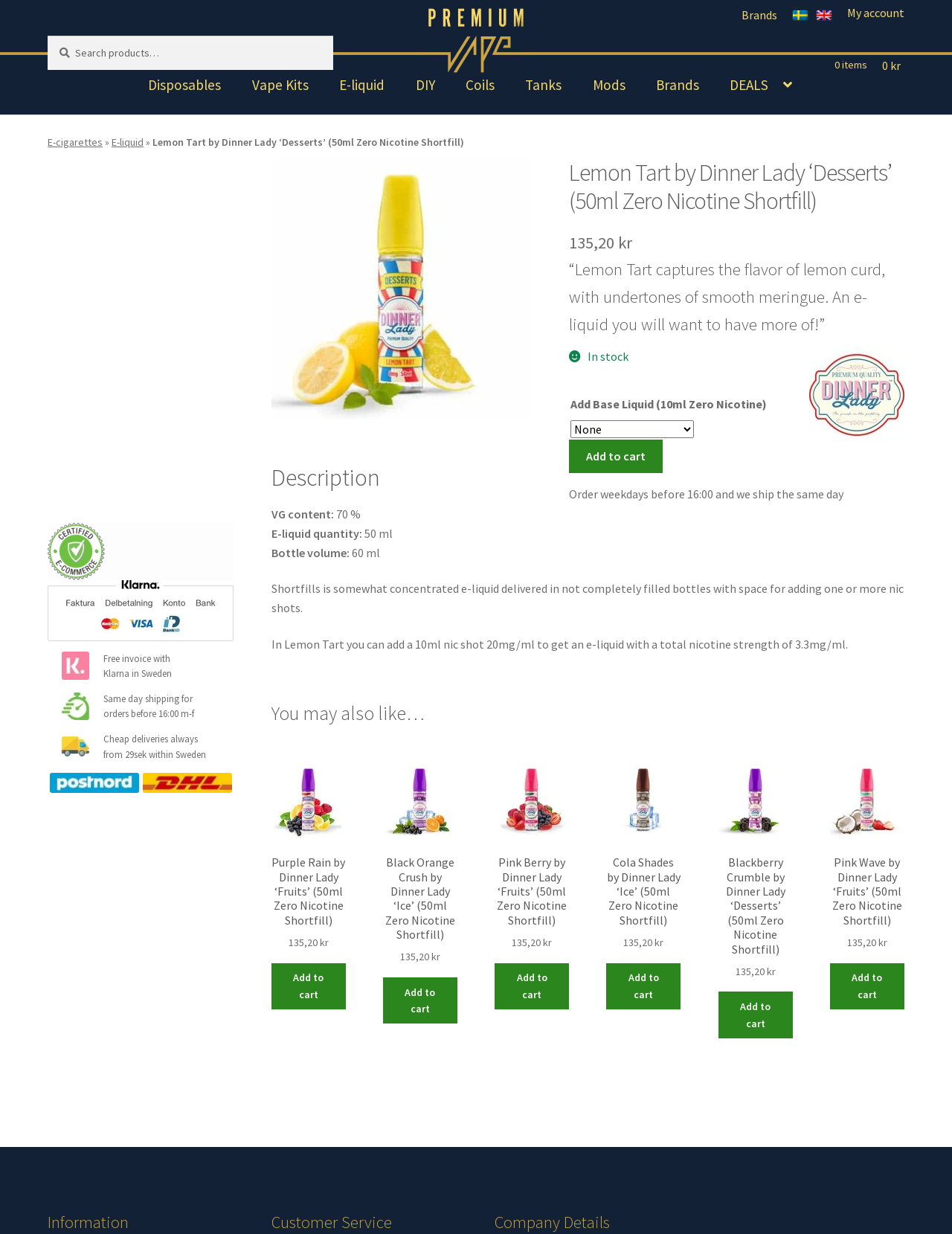What is the brand of the e-liquid?
Please provide a single word or phrase based on the screenshot.

Dinner Lady